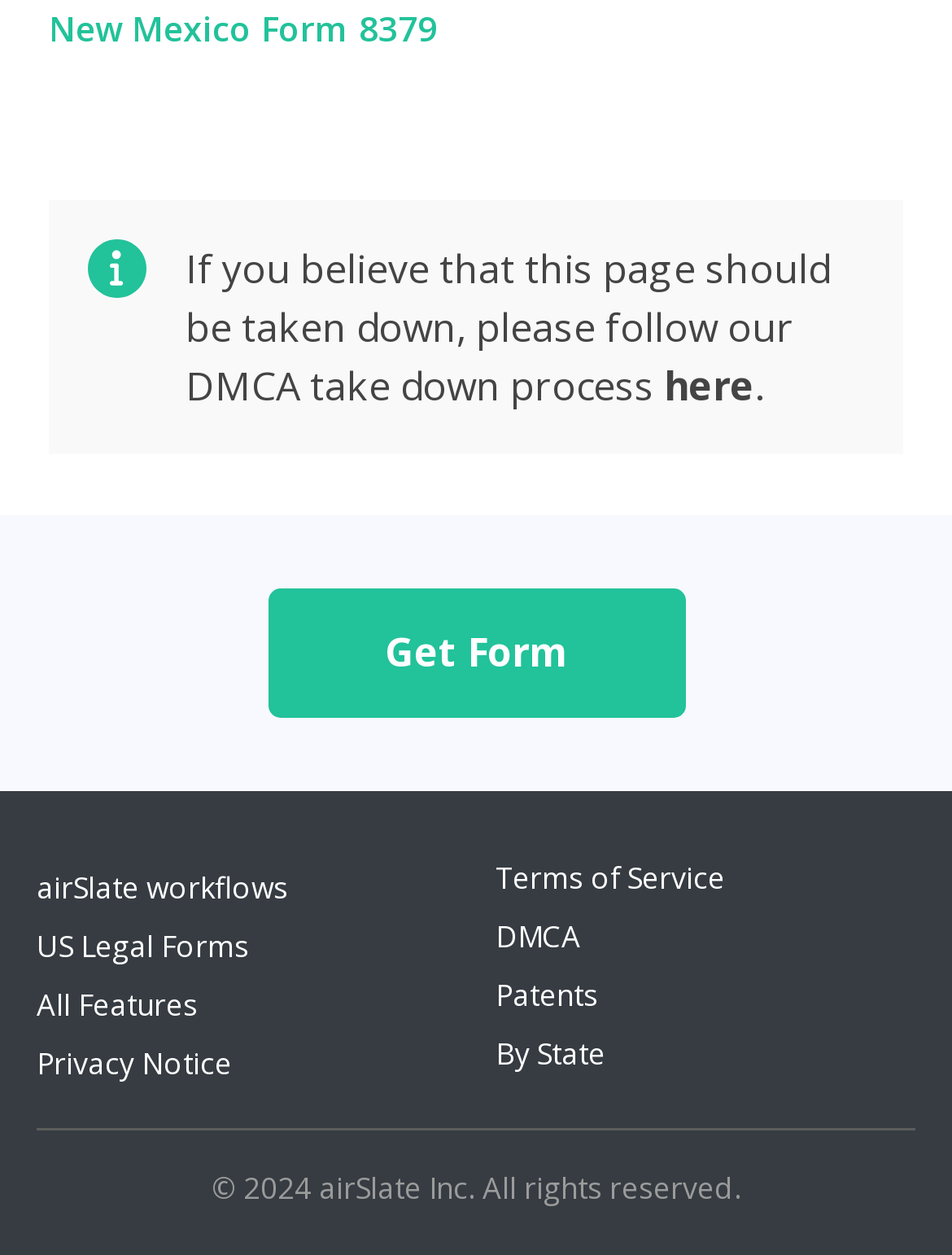Given the webpage screenshot and the description, determine the bounding box coordinates (top-left x, top-left y, bottom-right x, bottom-right y) that define the location of the UI element matching this description: New Mexico Form 8379

[0.051, 0.0, 0.949, 0.047]